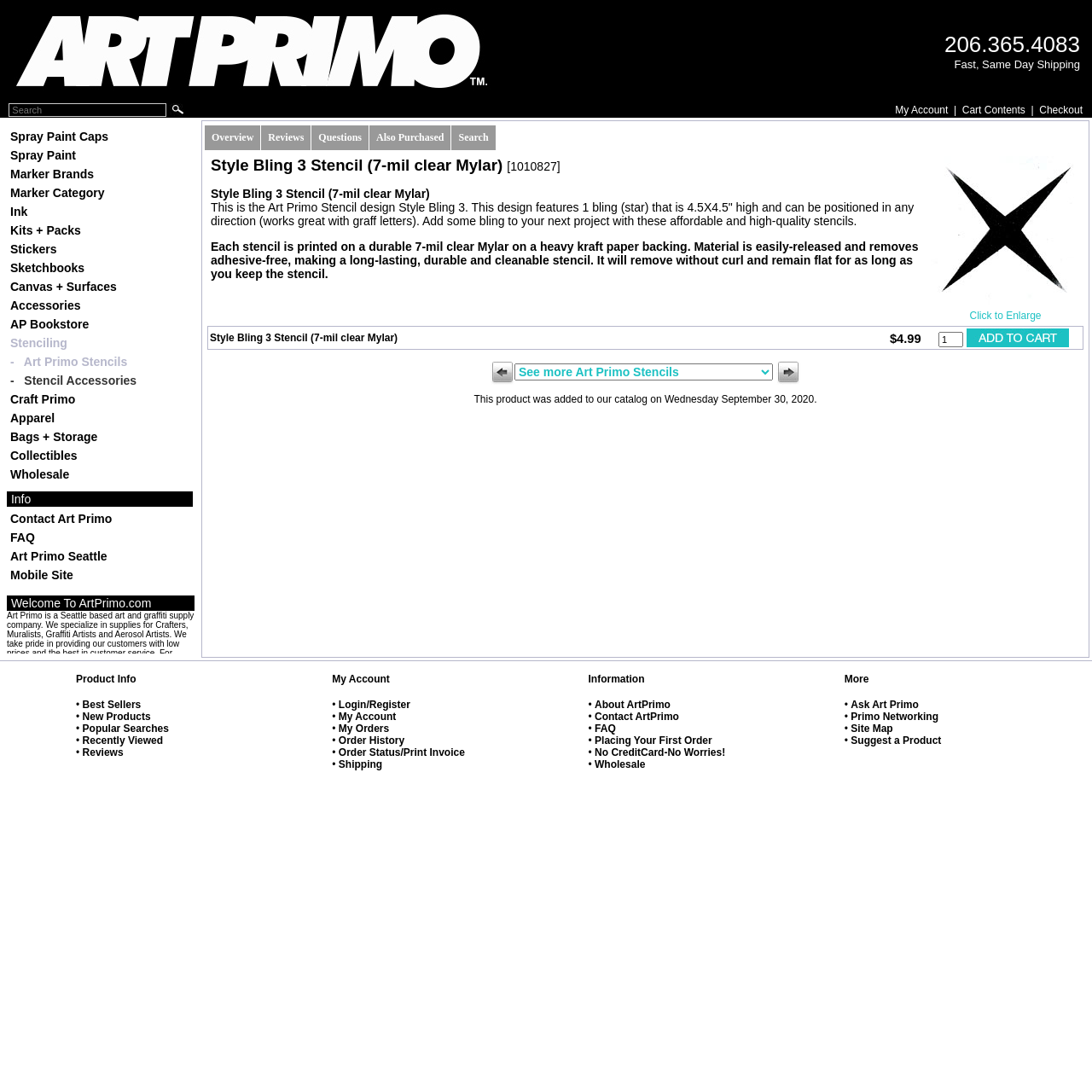Determine the bounding box of the UI component based on this description: "Checkout". The bounding box coordinates should be four float values between 0 and 1, i.e., [left, top, right, bottom].

[0.952, 0.095, 0.991, 0.106]